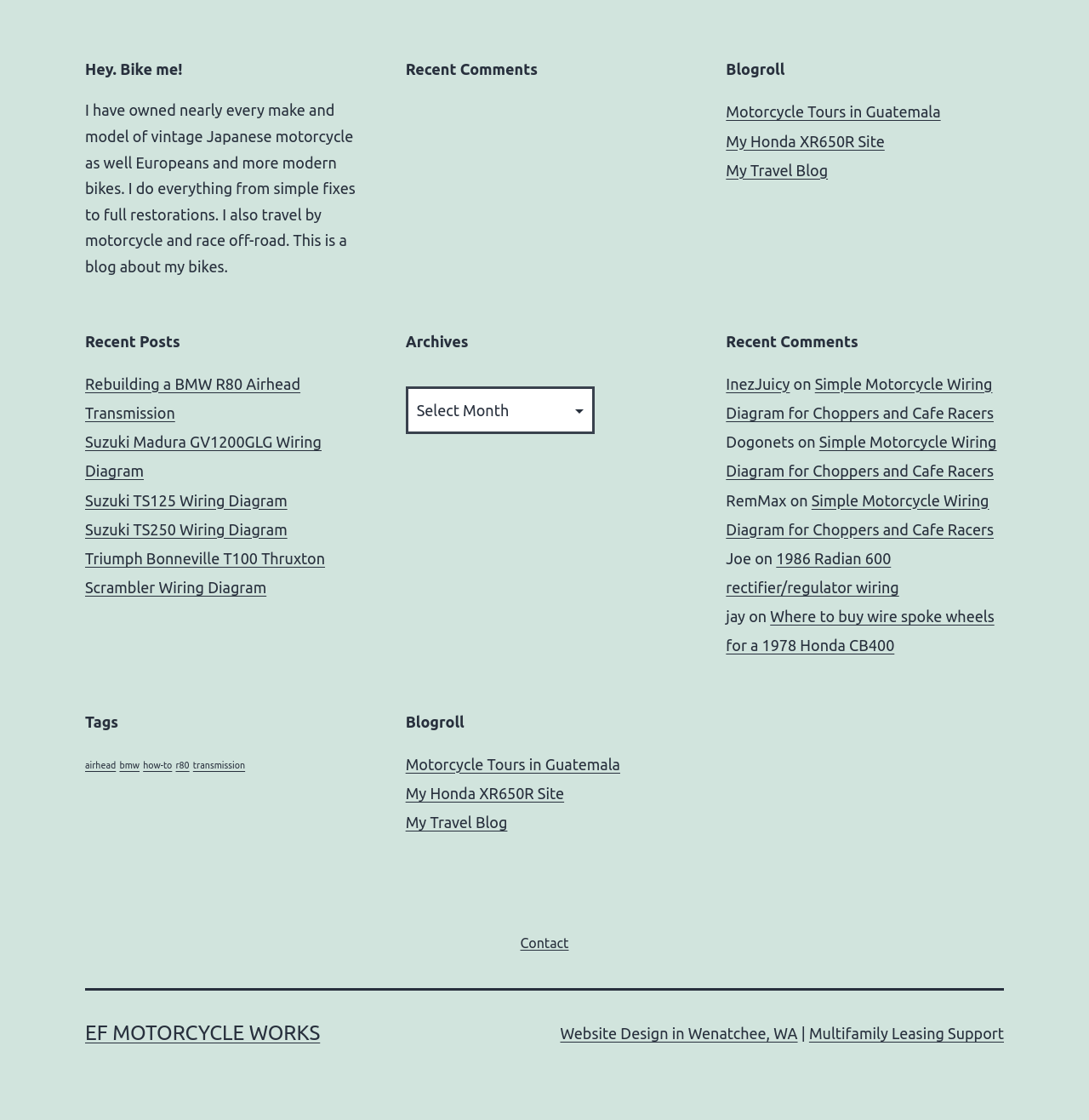Locate the bounding box coordinates of the area that needs to be clicked to fulfill the following instruction: "Read the 'VIRGINIA CHANGING CALCULATION OF AVAILABLE UNDERINSURED MOTORIST COVERAGE IN 2023' article". The coordinates should be in the format of four float numbers between 0 and 1, namely [left, top, right, bottom].

None